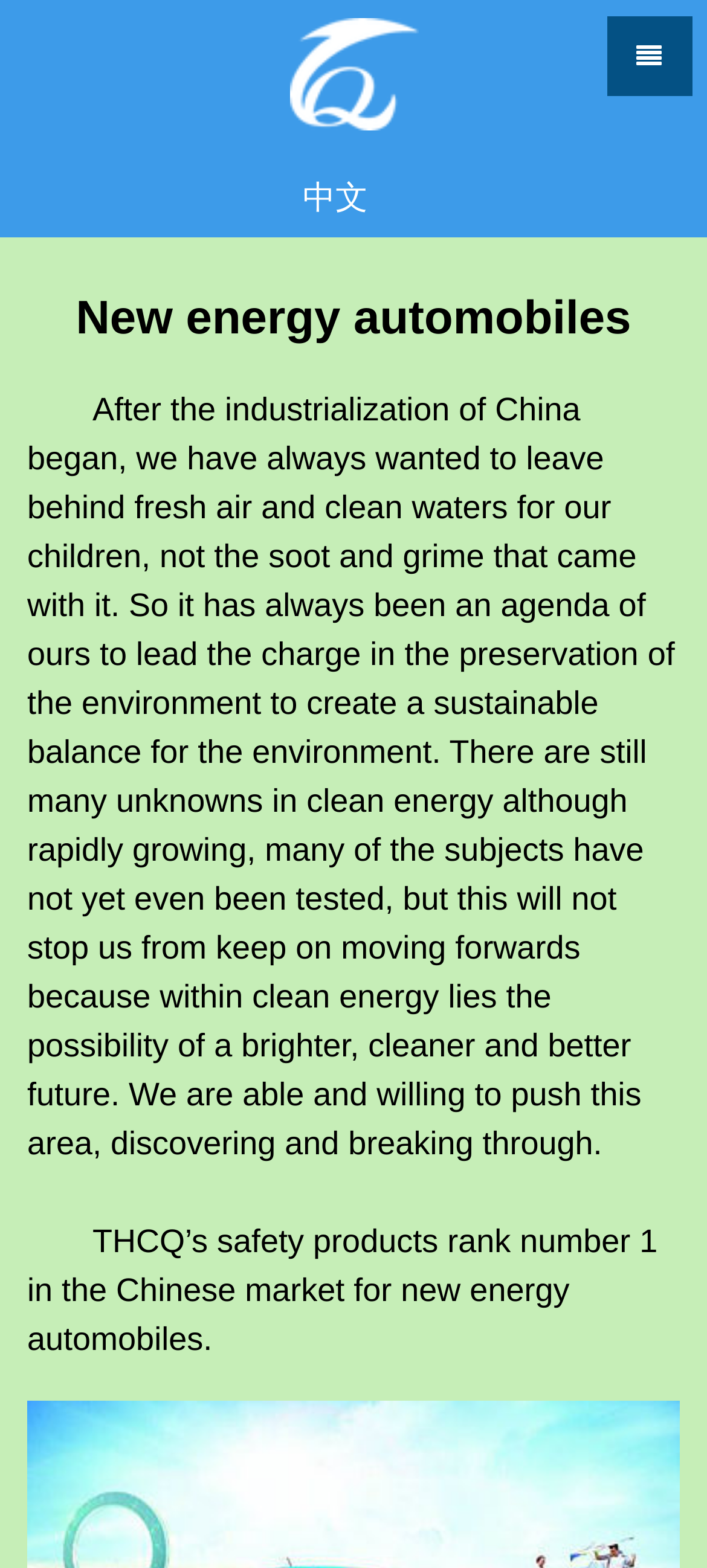Please specify the bounding box coordinates in the format (top-left x, top-left y, bottom-right x, bottom-right y), with all values as floating point numbers between 0 and 1. Identify the bounding box of the UI element described by: parent_node: 中文

[0.872, 0.681, 0.962, 0.721]